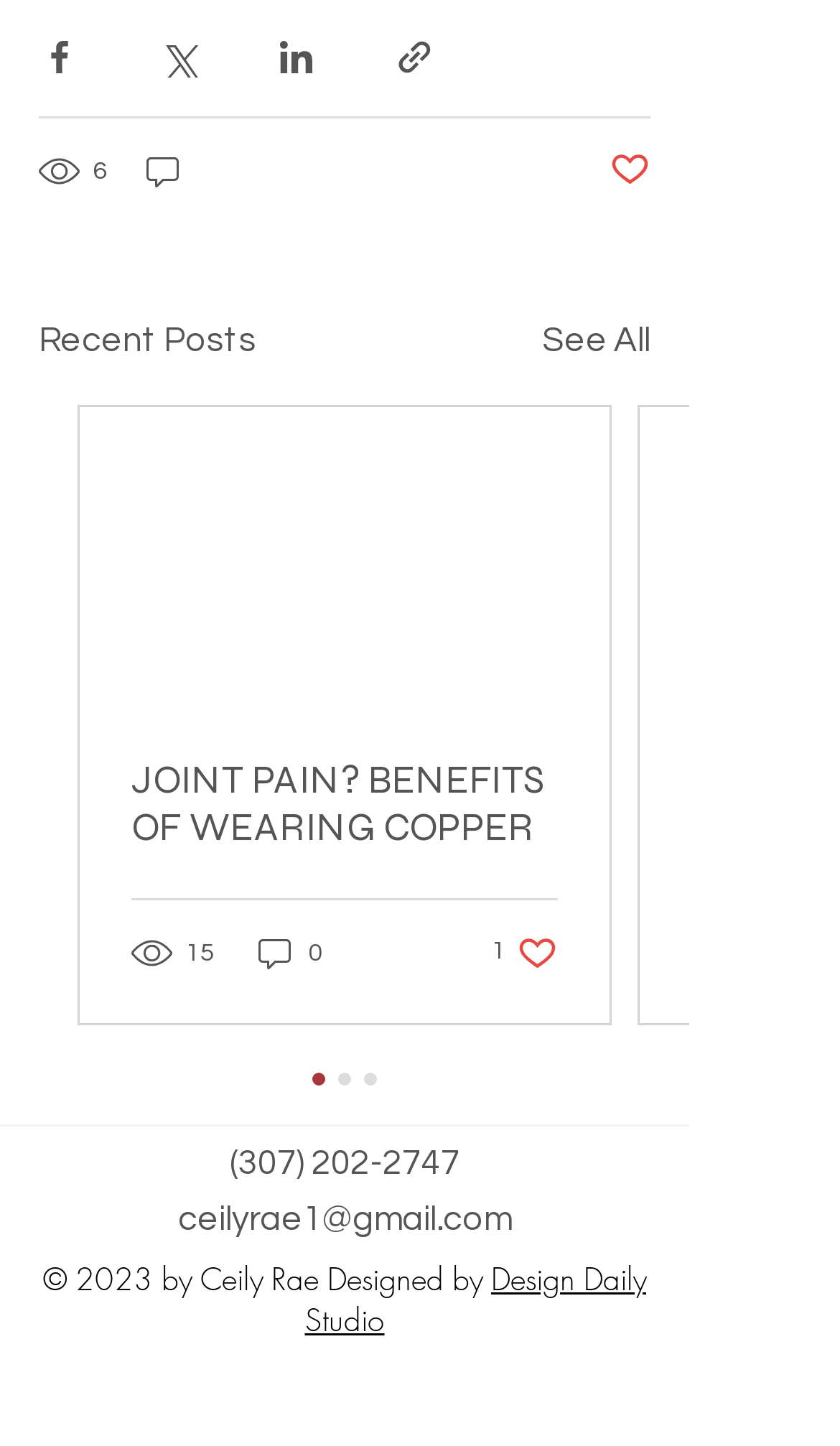Using the format (top-left x, top-left y, bottom-right x, bottom-right y), provide the bounding box coordinates for the described UI element. All values should be floating point numbers between 0 and 1: parent_node: 6

[0.169, 0.103, 0.223, 0.136]